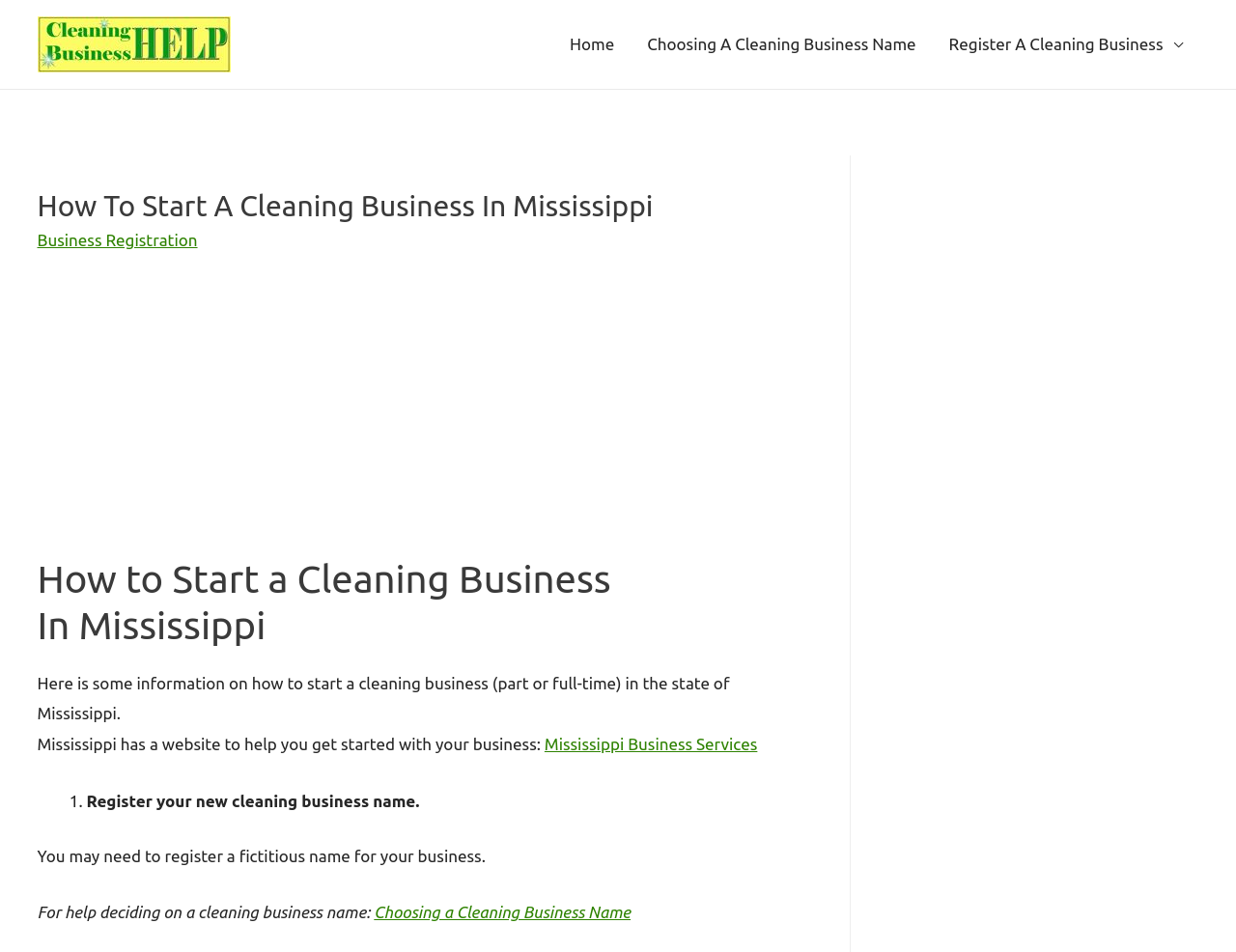Please identify the bounding box coordinates of the clickable region that I should interact with to perform the following instruction: "Register a cleaning business". The coordinates should be expressed as four float numbers between 0 and 1, i.e., [left, top, right, bottom].

[0.03, 0.242, 0.16, 0.262]